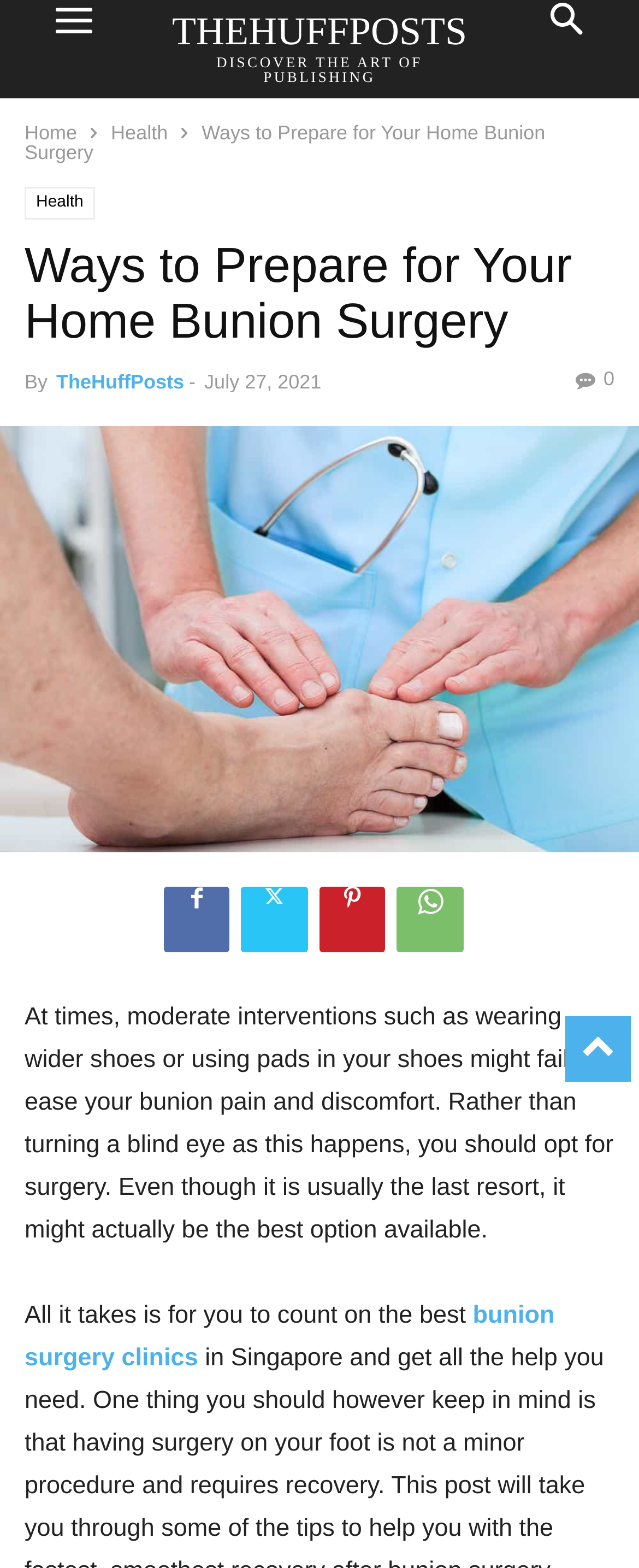What is the author of the article?
Please provide a single word or phrase as your answer based on the image.

TheHuffPosts